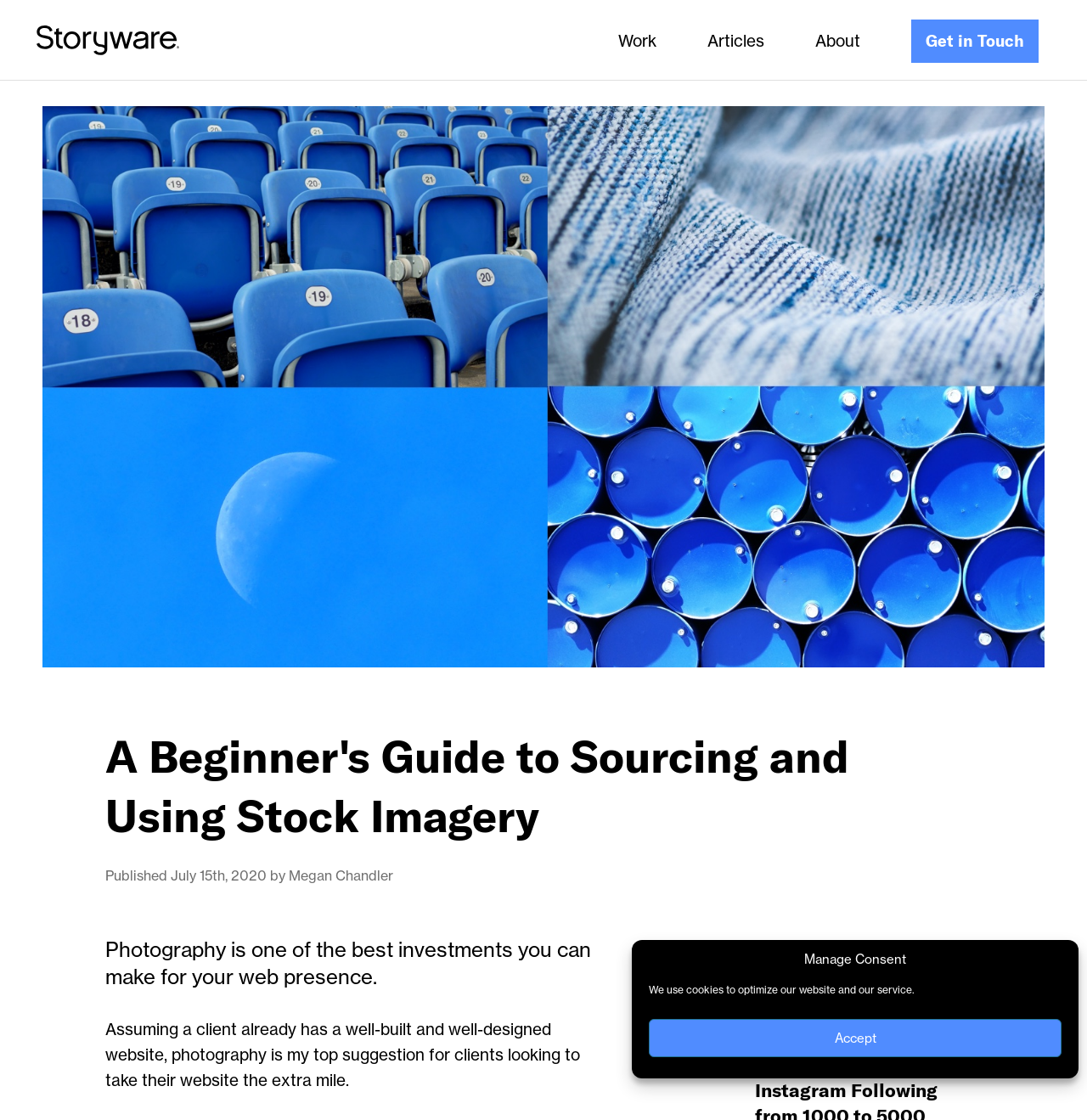Answer the question using only one word or a concise phrase: What is the date of publication of the article?

July 15th, 2020